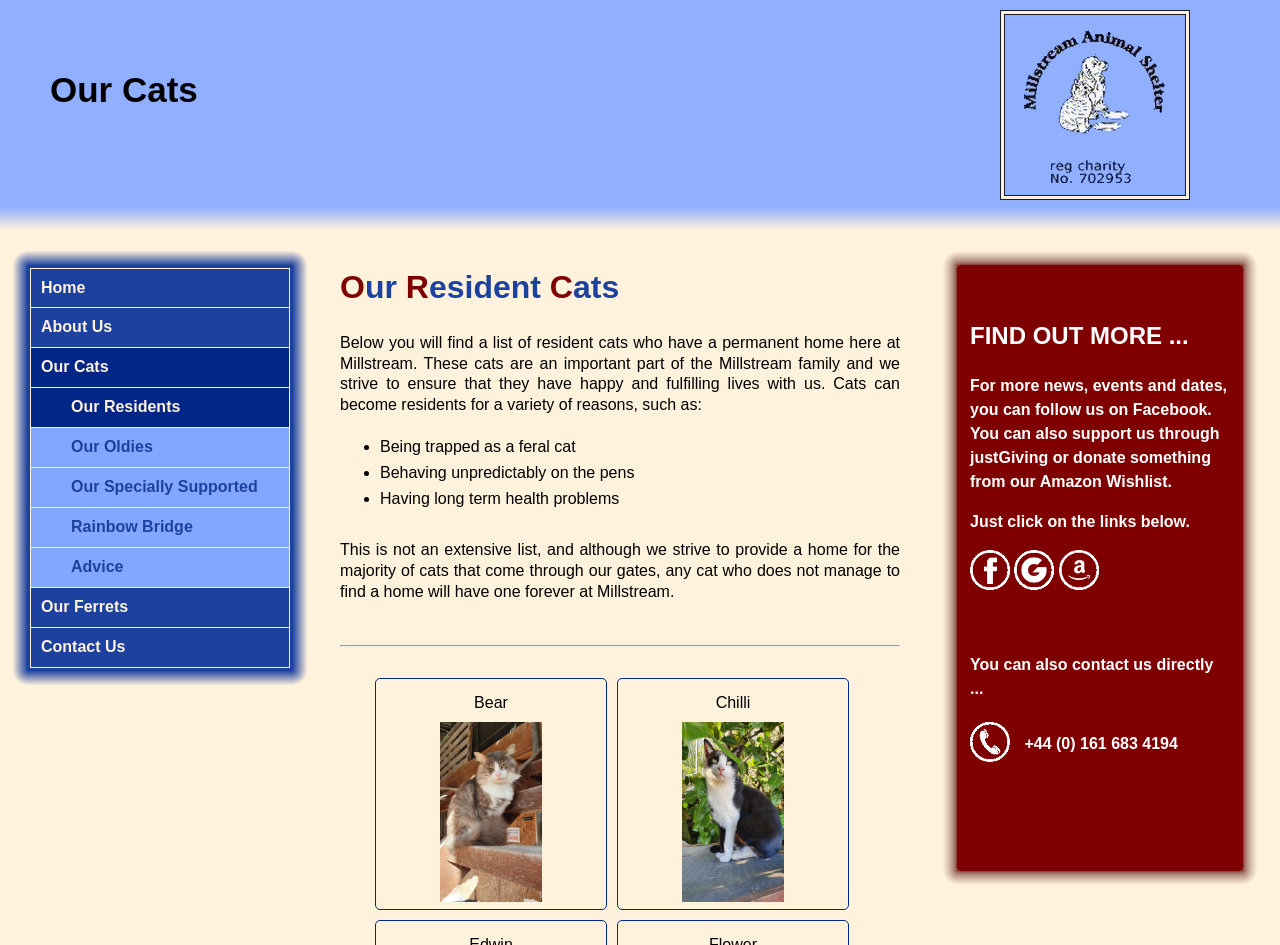Using the details from the image, please elaborate on the following question: What is the category of 'Chilli' on this webpage?

The webpage lists 'Chilli' alongside an image, which suggests that 'Chilli' is a resident cat at Millstream Animal Shelter, similar to 'Bear' and other cats listed on the page.